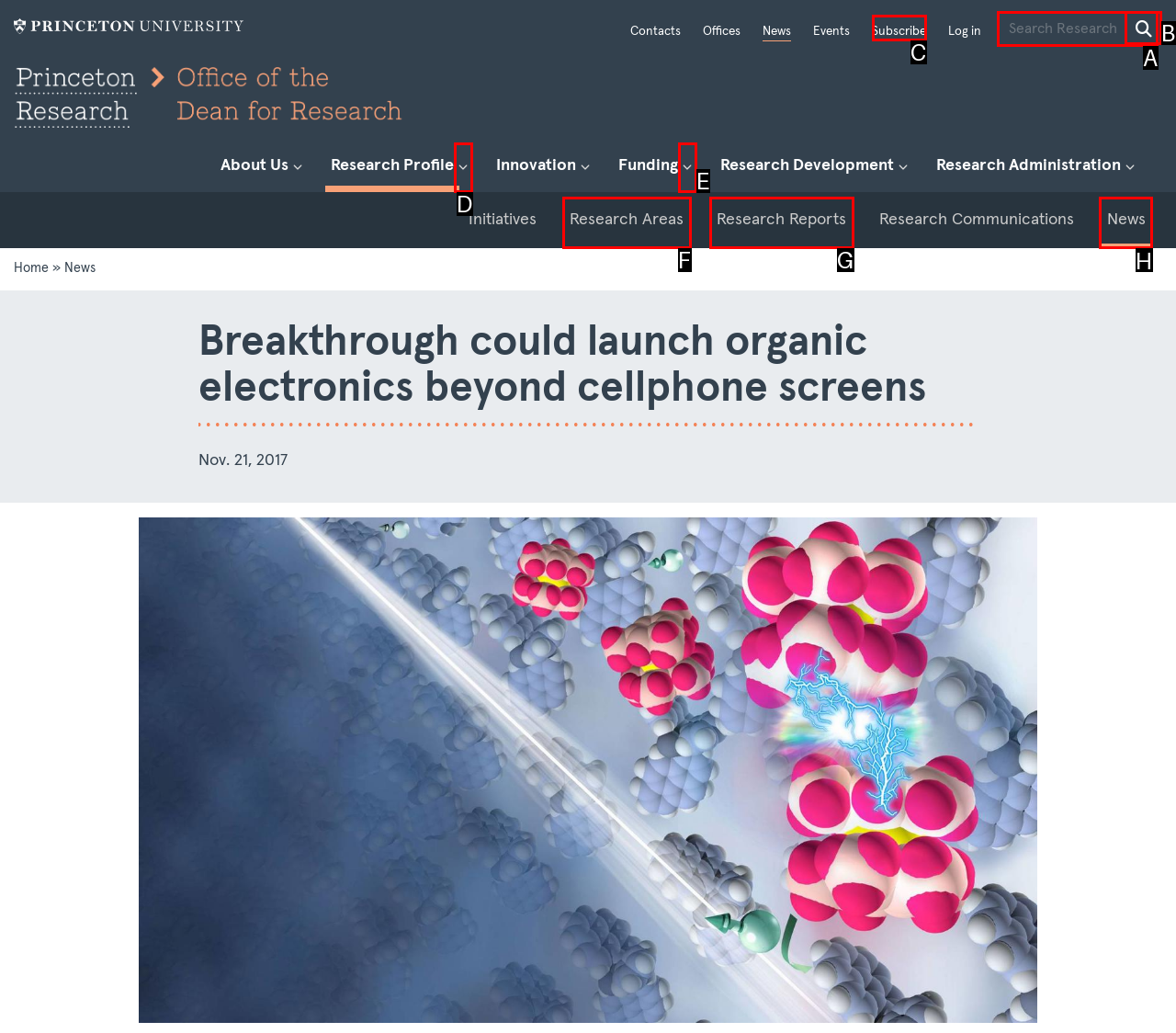Choose the letter of the option that needs to be clicked to perform the task: Click on the News link. Answer with the letter.

H